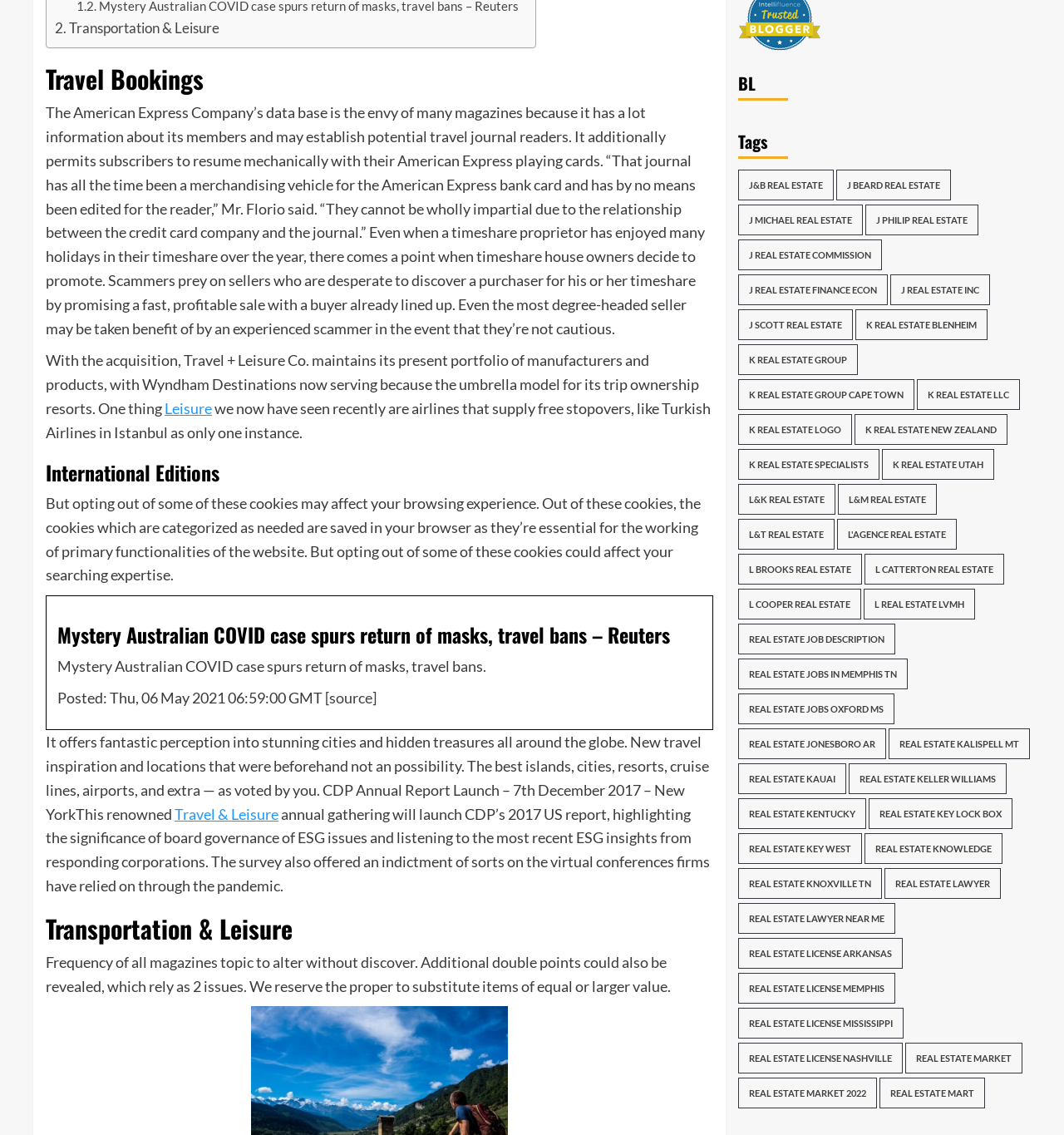Using the element description: "K Real Estate New Zealand", determine the bounding box coordinates for the specified UI element. The coordinates should be four float numbers between 0 and 1, [left, top, right, bottom].

[0.803, 0.365, 0.946, 0.392]